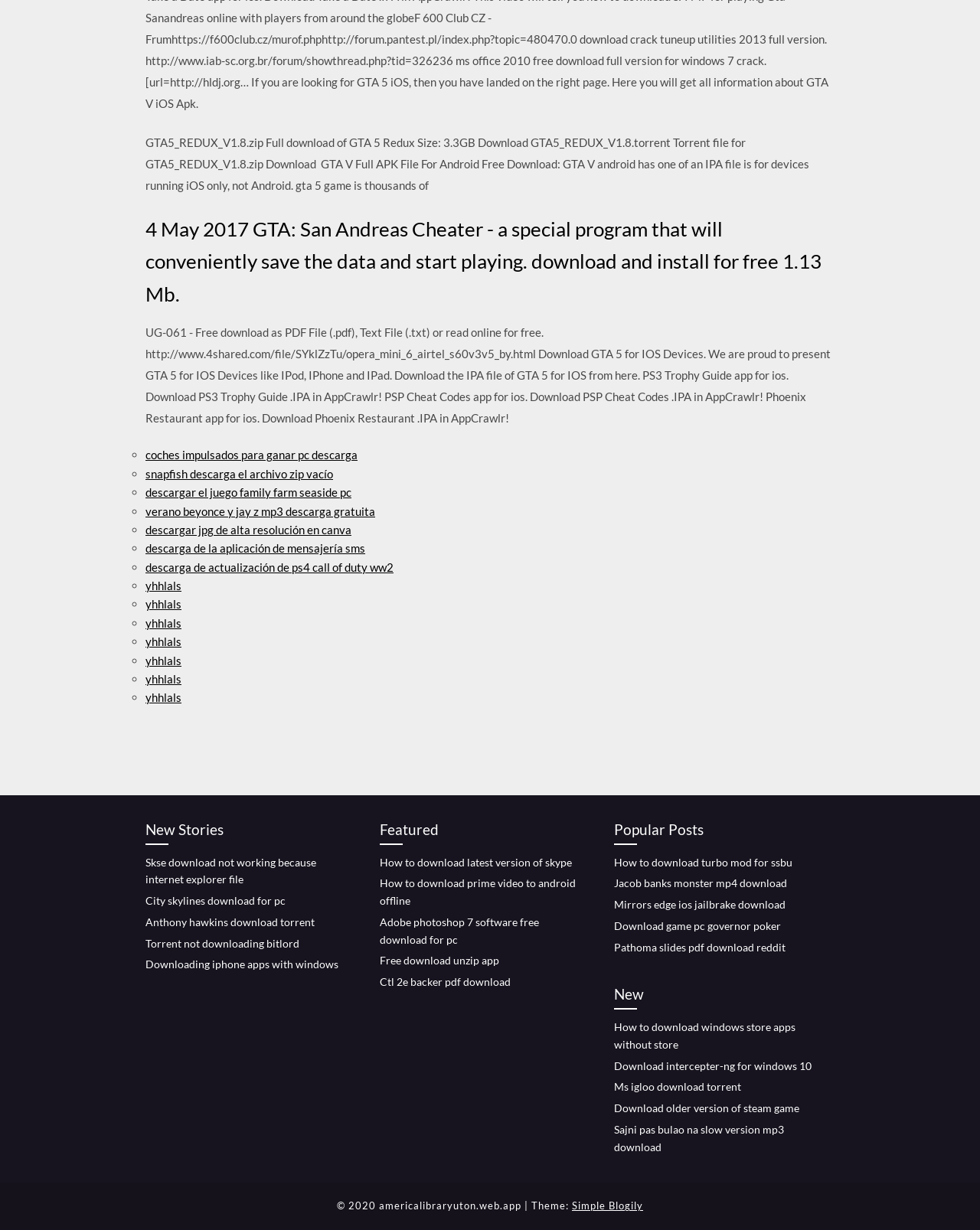Provide a brief response to the question using a single word or phrase: 
What type of file is mentioned in the first link?

Zip file